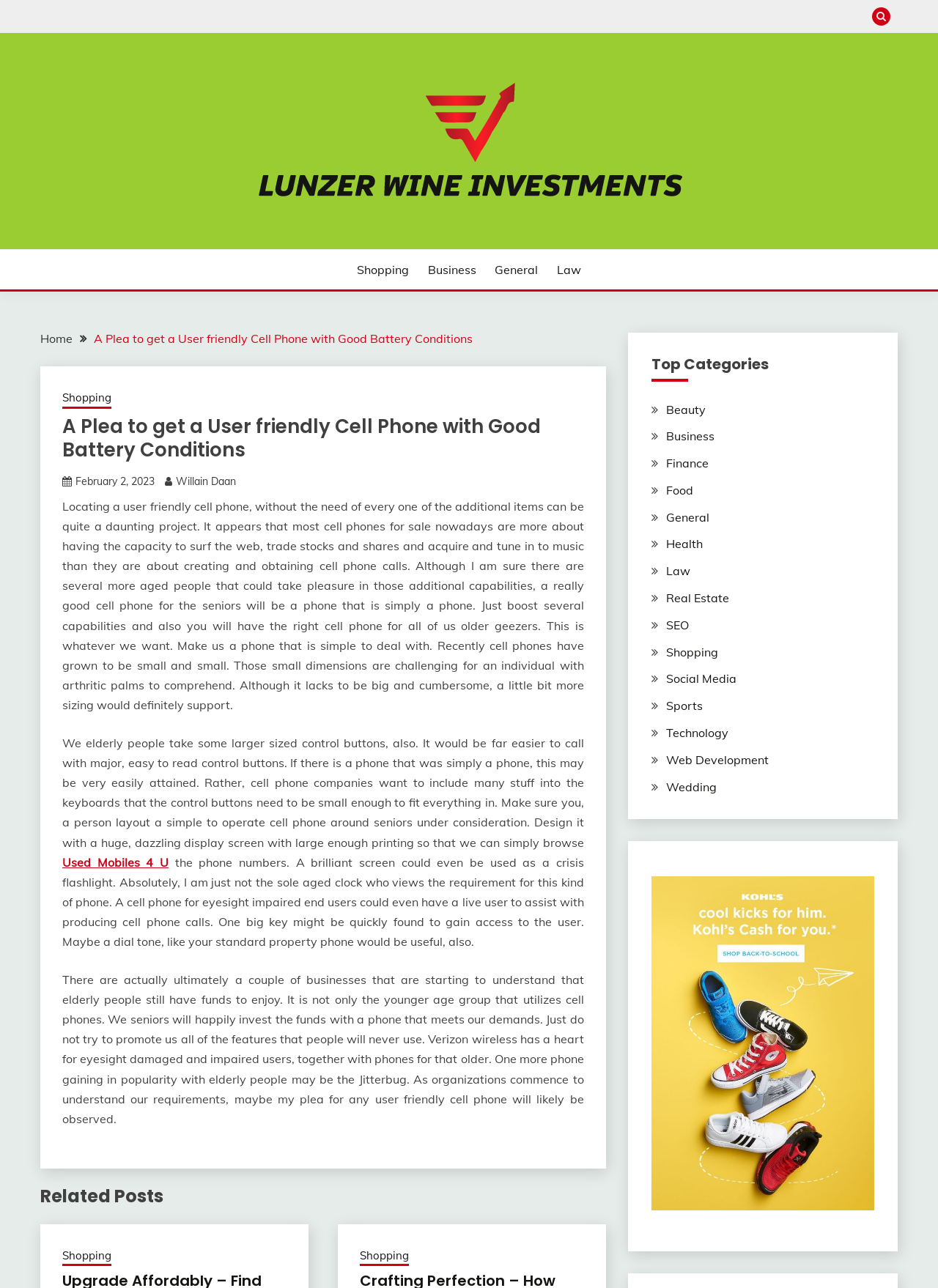Offer an in-depth caption of the entire webpage.

This webpage is about a plea for a user-friendly cell phone with good battery conditions, specifically designed for seniors. At the top right corner, there is a button with a search icon. Below it, there is a link to "Lunzer Wine Investments" with an accompanying image. 

On the top navigation bar, there are several links to categories such as "Shopping", "Business", "General", "Law", and more. Below the navigation bar, there is a breadcrumbs section with links to "Home", the current page title, and "Shopping". 

The main content of the page is an article that discusses the difficulties seniors face when using modern cell phones, which are often designed with too many features that are not necessary for seniors. The article argues that a simple phone with large buttons and a clear display would be ideal for seniors. 

The article is divided into several paragraphs, with links to "Used Mobiles 4 U" and "February 2, 2023" scattered throughout. There are also several static text blocks that discuss the need for a phone that is easy to use for seniors, with features such as a bright screen that can be used as a flashlight and a live user to assist with making calls. 

At the bottom of the page, there are headings for "Related Posts" and "Top Categories", with links to various categories such as "Beauty", "Business", "Finance", and more. There is also a link to "Shopping" at the very bottom of the page.